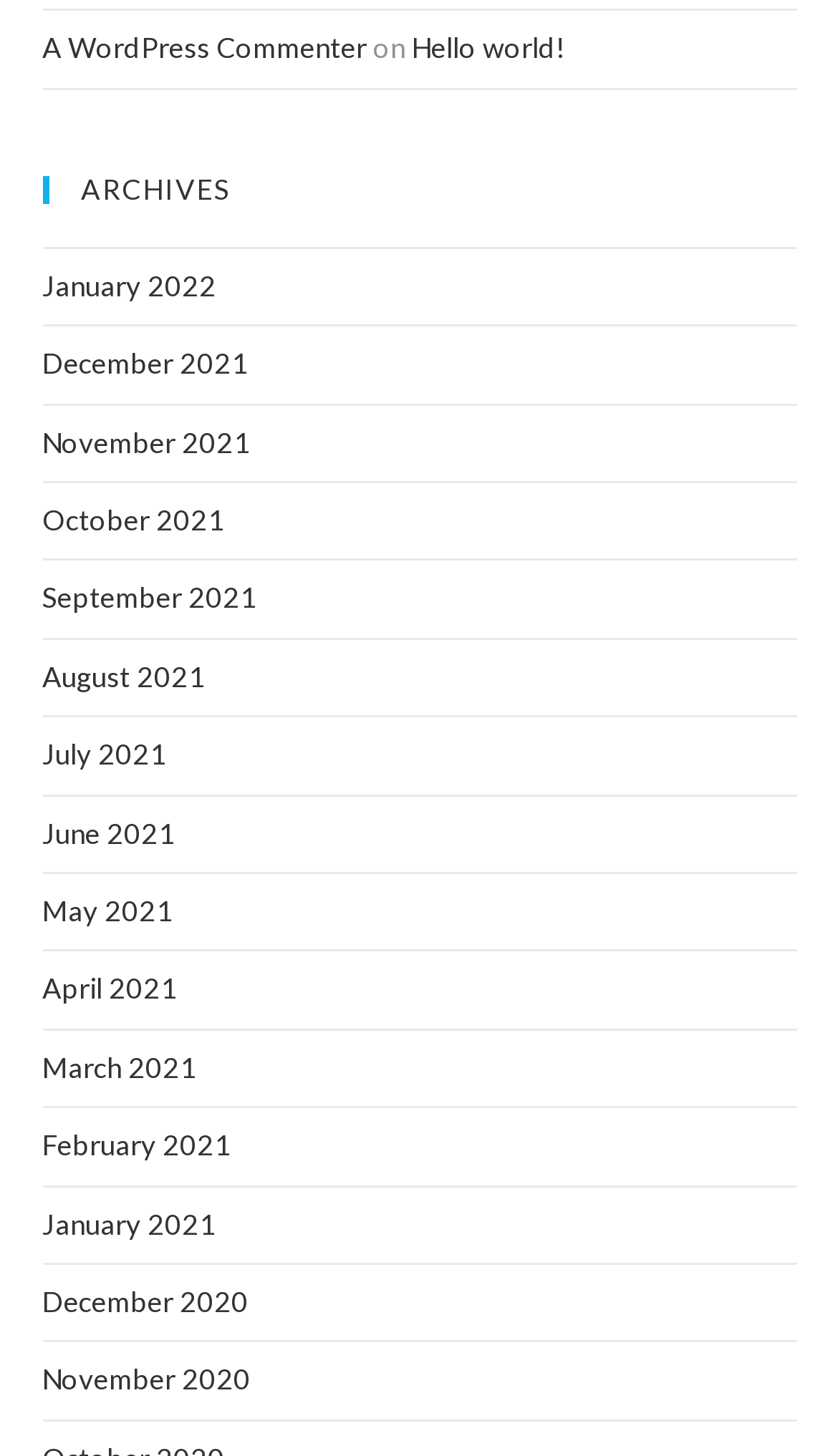What is the title of the first article?
From the screenshot, supply a one-word or short-phrase answer.

Hello world!